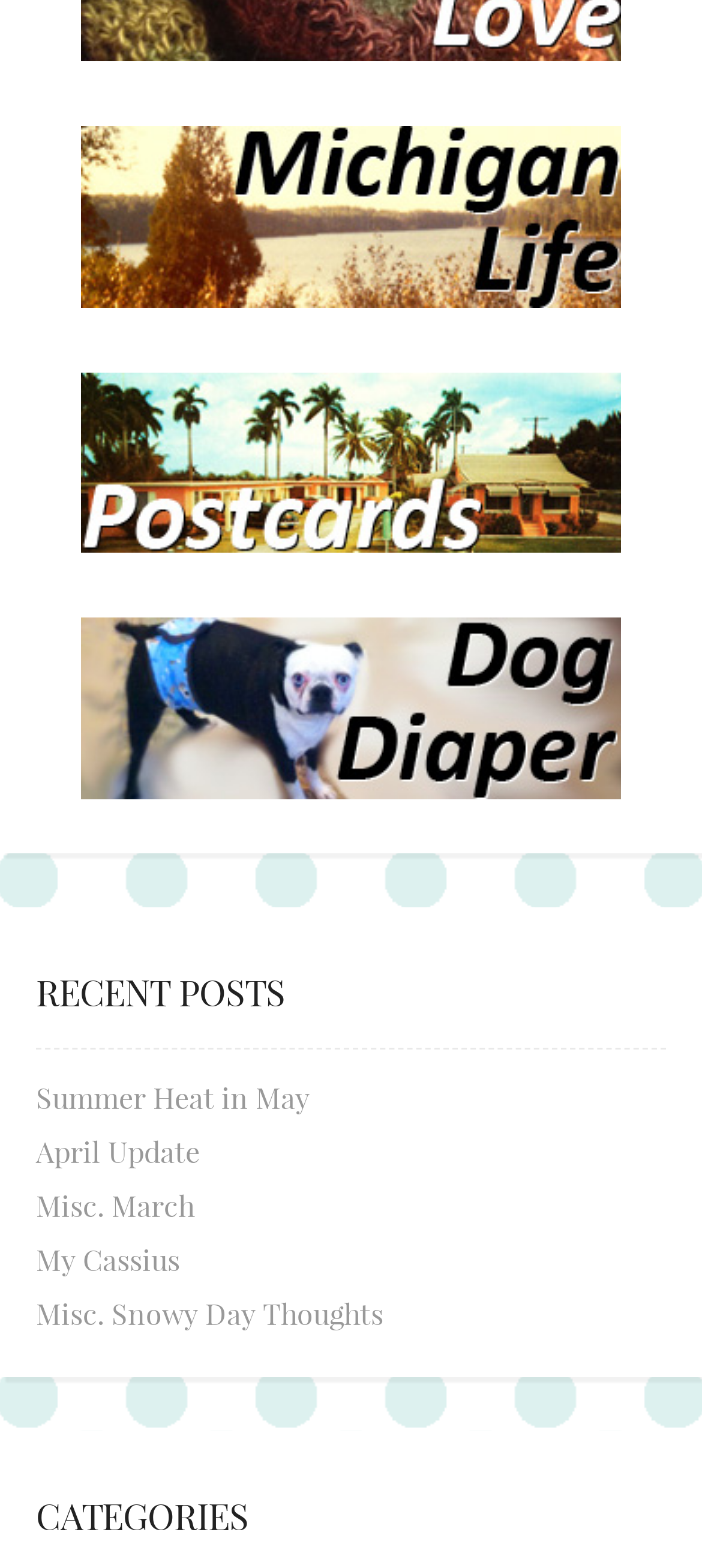Please provide a one-word or short phrase answer to the question:
What is the first link on the webpage?

Michigan Living